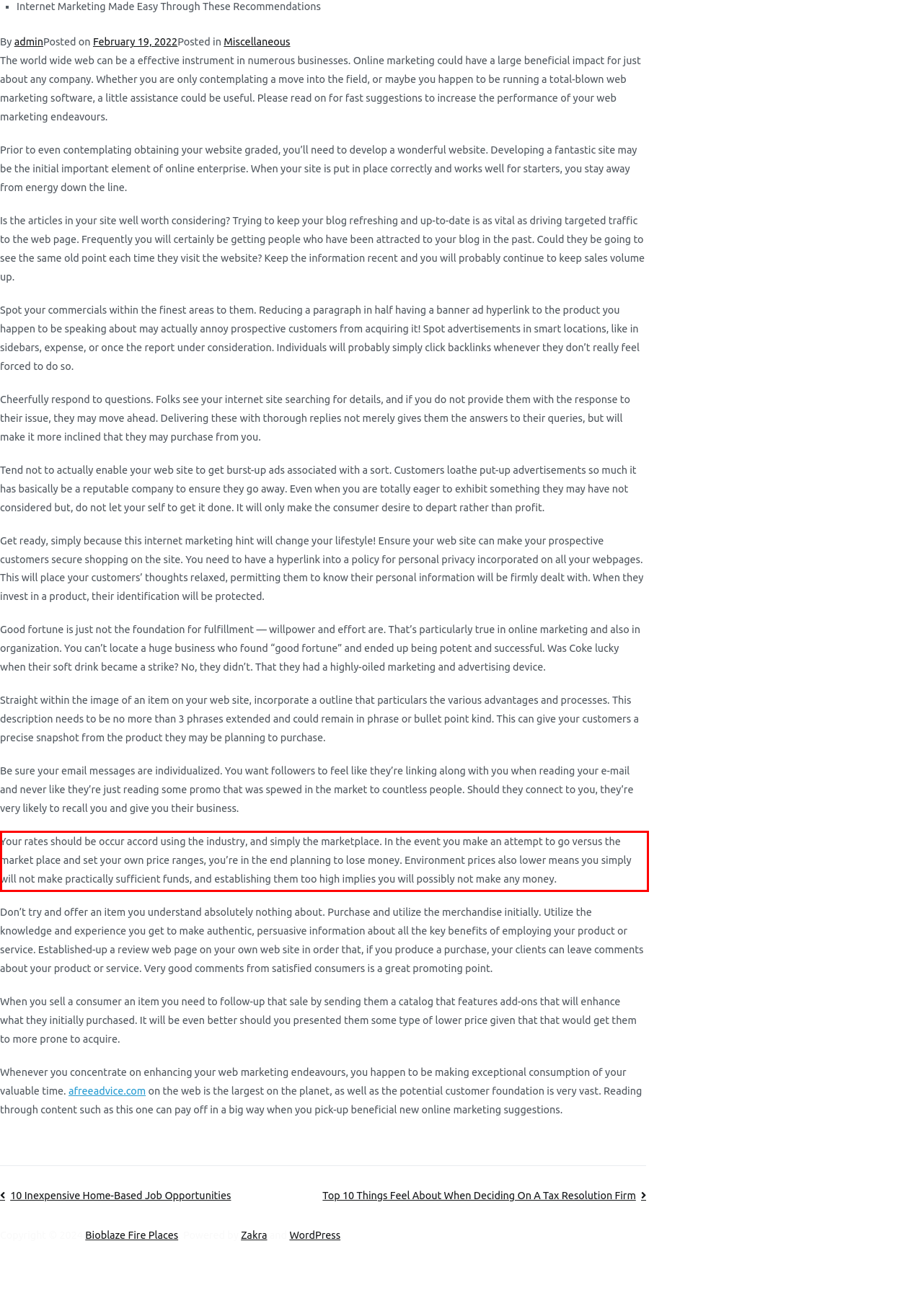Analyze the webpage screenshot and use OCR to recognize the text content in the red bounding box.

Your rates should be occur accord using the industry, and simply the marketplace. In the event you make an attempt to go versus the market place and set your own price ranges, you’re in the end planning to lose money. Environment prices also lower means you simply will not make practically sufficient funds, and establishing them too high implies you will possibly not make any money.